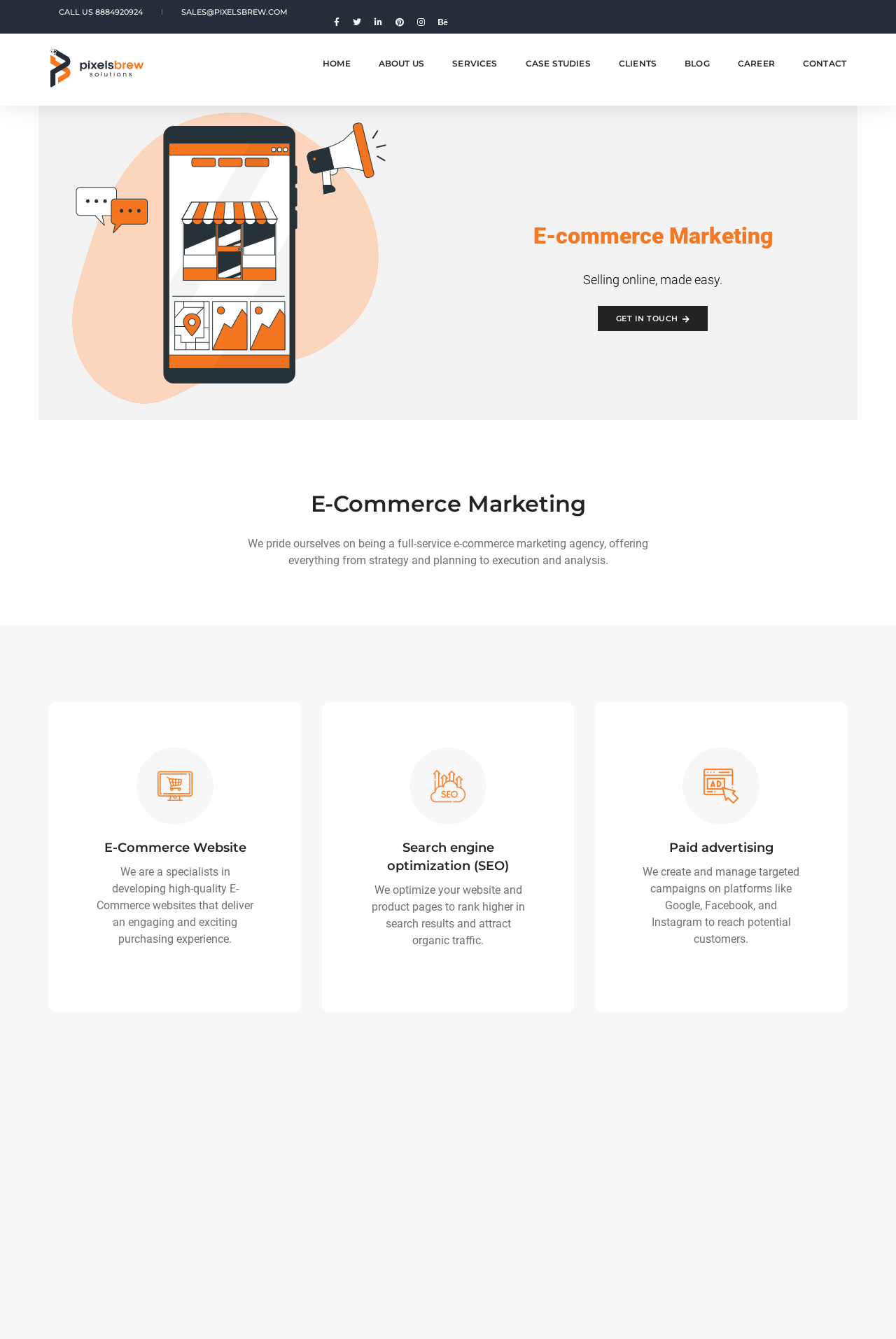What is the third service offered by PixelsBrew?
Please answer the question with a detailed and comprehensive explanation.

I found the services offered by PixelsBrew by looking at the middle section of the webpage, where there are three columns describing their services. The third column mentions Search engine optimization (SEO) as one of their services.